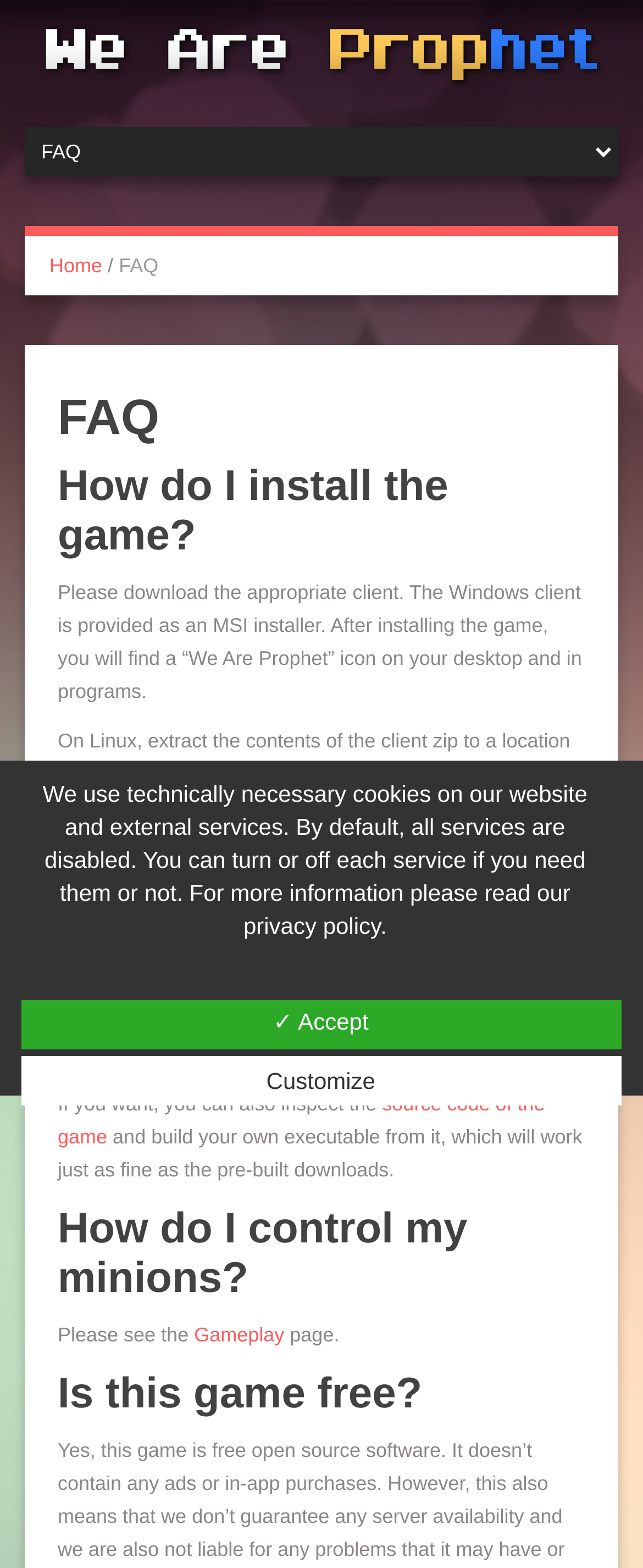What is the name of the game?
Based on the visual, give a brief answer using one word or a short phrase.

We Are Prophet